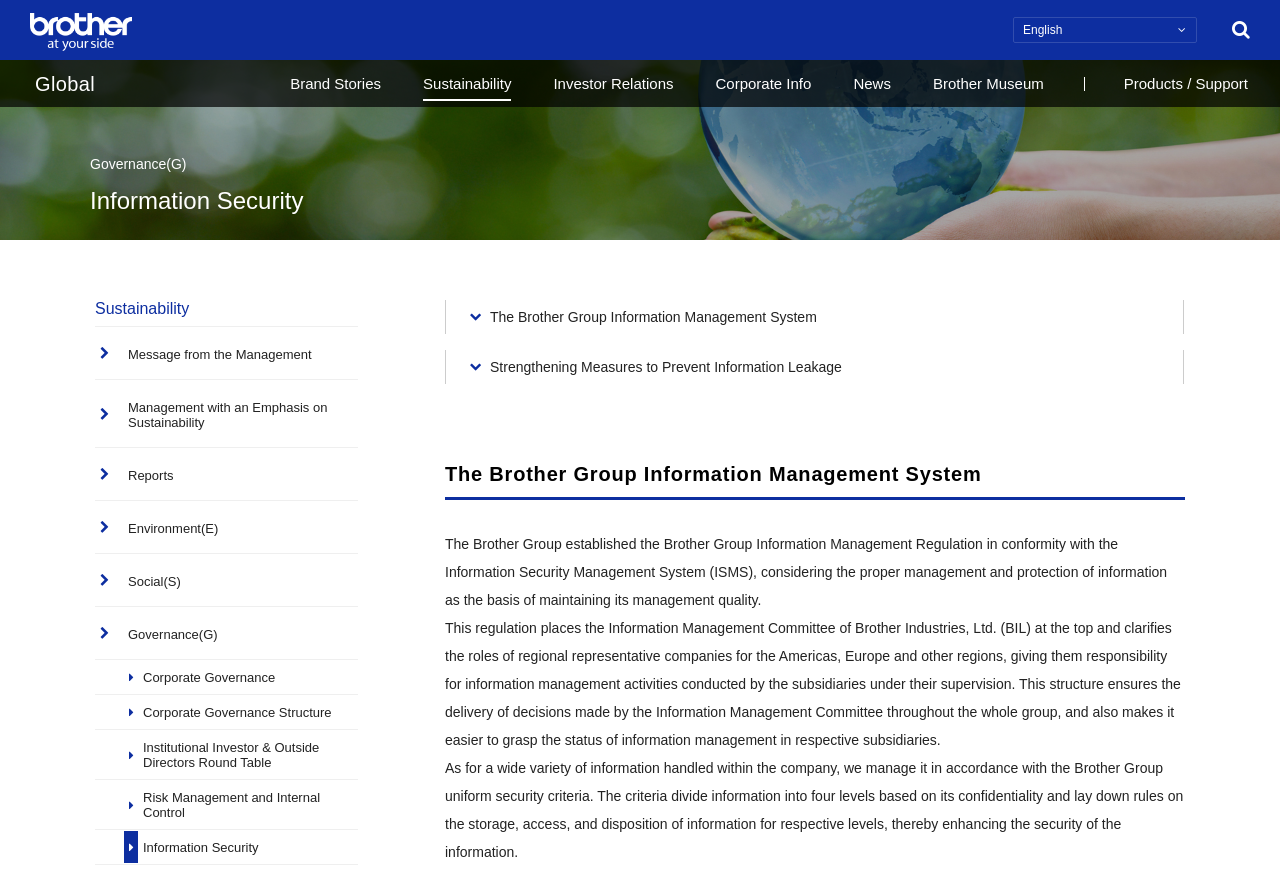Provide the bounding box coordinates for the specified HTML element described in this description: "Risk Management and Internal Control". The coordinates should be four float numbers ranging from 0 to 1, in the format [left, top, right, bottom].

[0.074, 0.896, 0.279, 0.952]